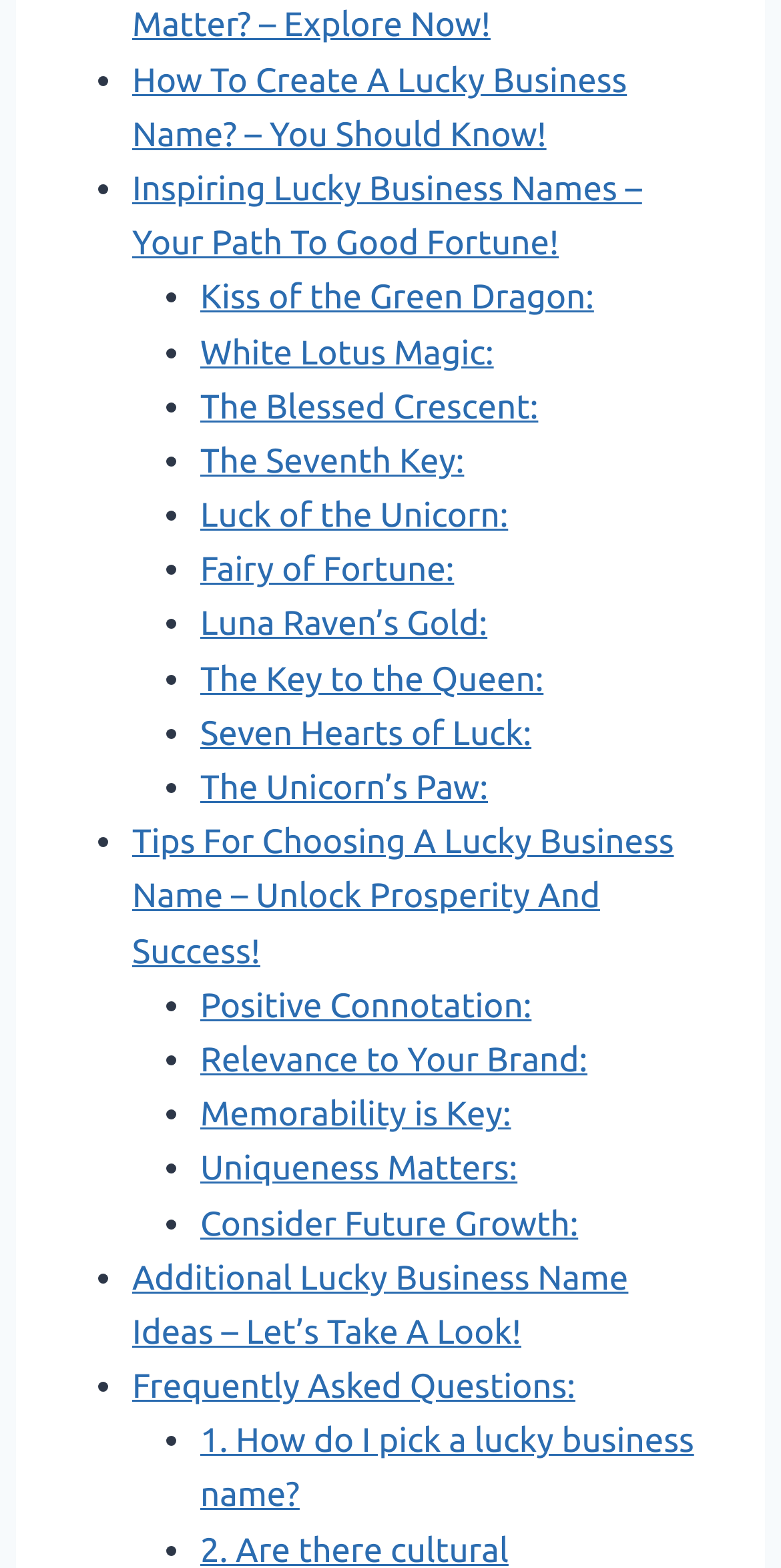From the given element description: "Uniqueness Matters:", find the bounding box for the UI element. Provide the coordinates as four float numbers between 0 and 1, in the order [left, top, right, bottom].

[0.256, 0.733, 0.663, 0.758]